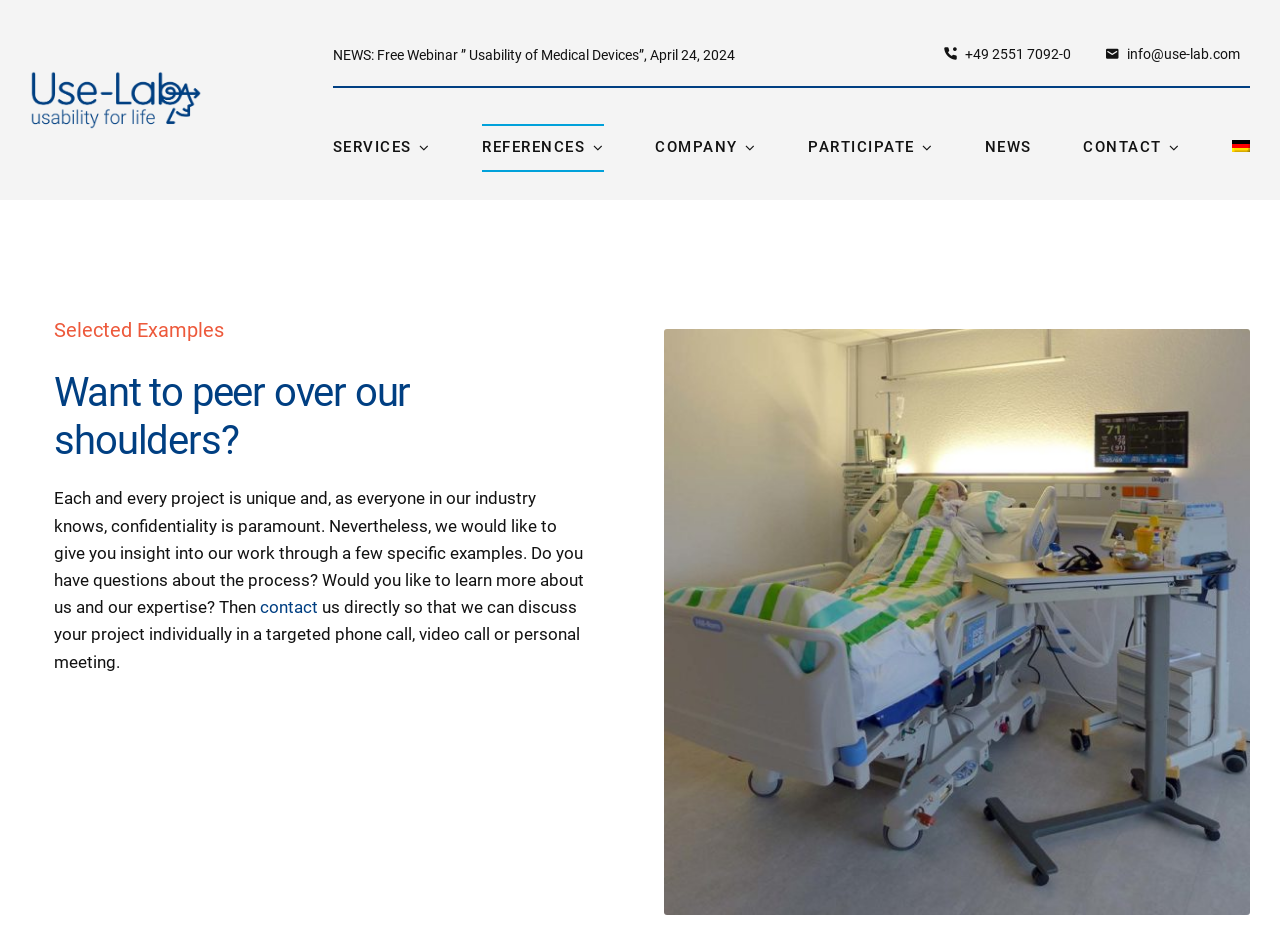Indicate the bounding box coordinates of the clickable region to achieve the following instruction: "Click the 'NEWS' link."

[0.77, 0.132, 0.806, 0.183]